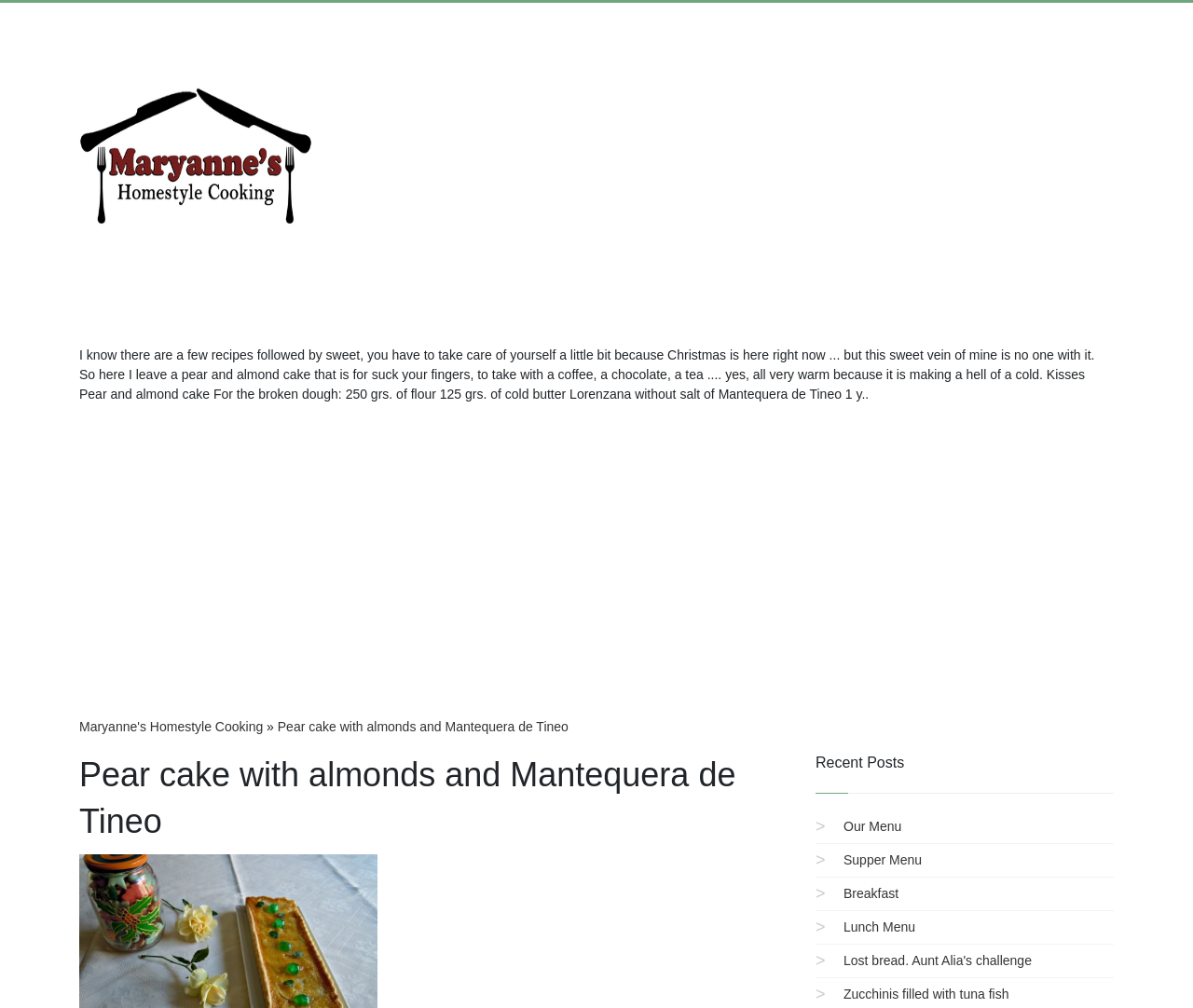Please mark the bounding box coordinates of the area that should be clicked to carry out the instruction: "Check out the Lost bread. Aunt Alia's challenge post".

[0.707, 0.945, 0.865, 0.96]